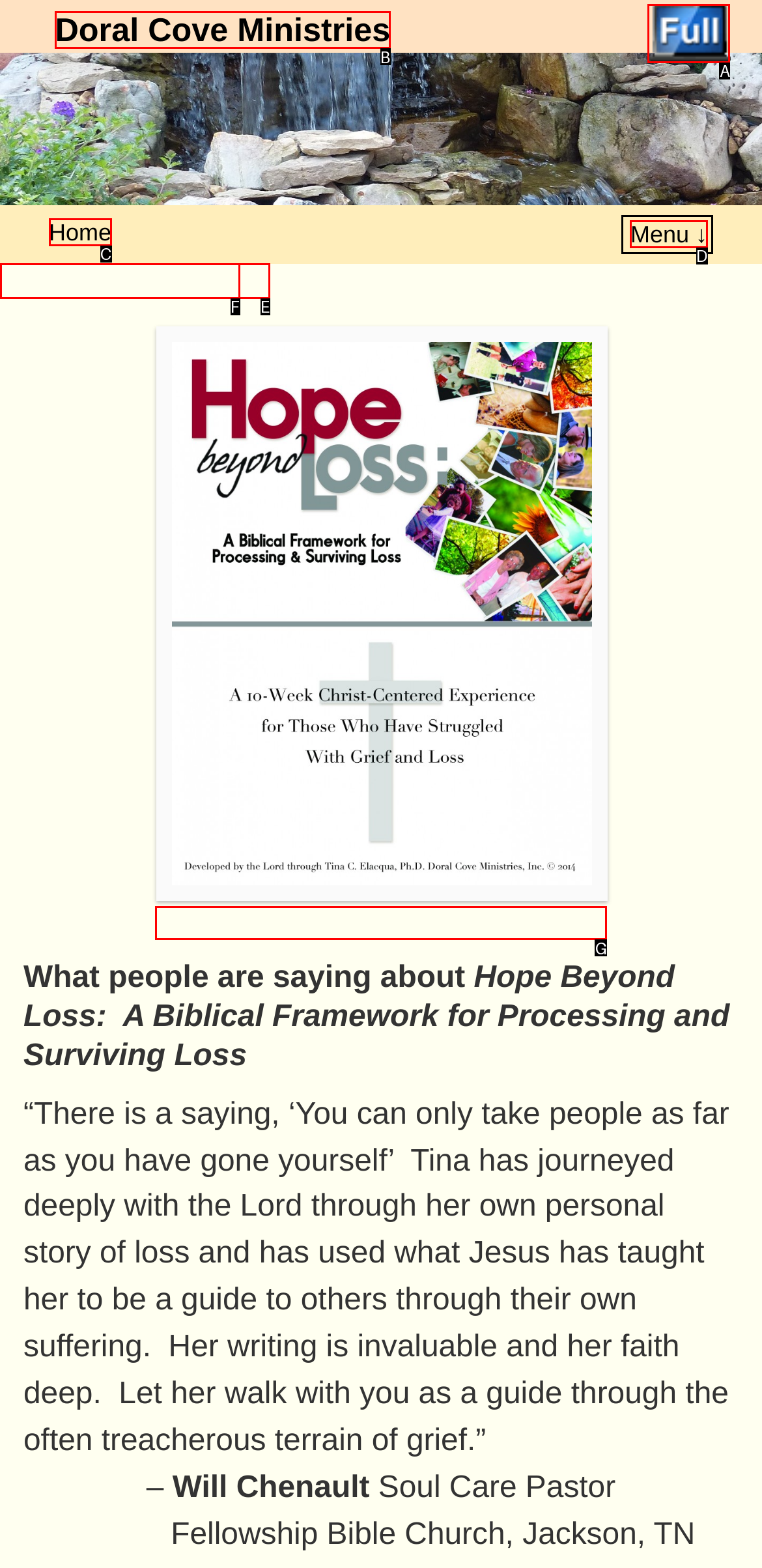Look at the description: Doral Cove Ministries
Determine the letter of the matching UI element from the given choices.

B